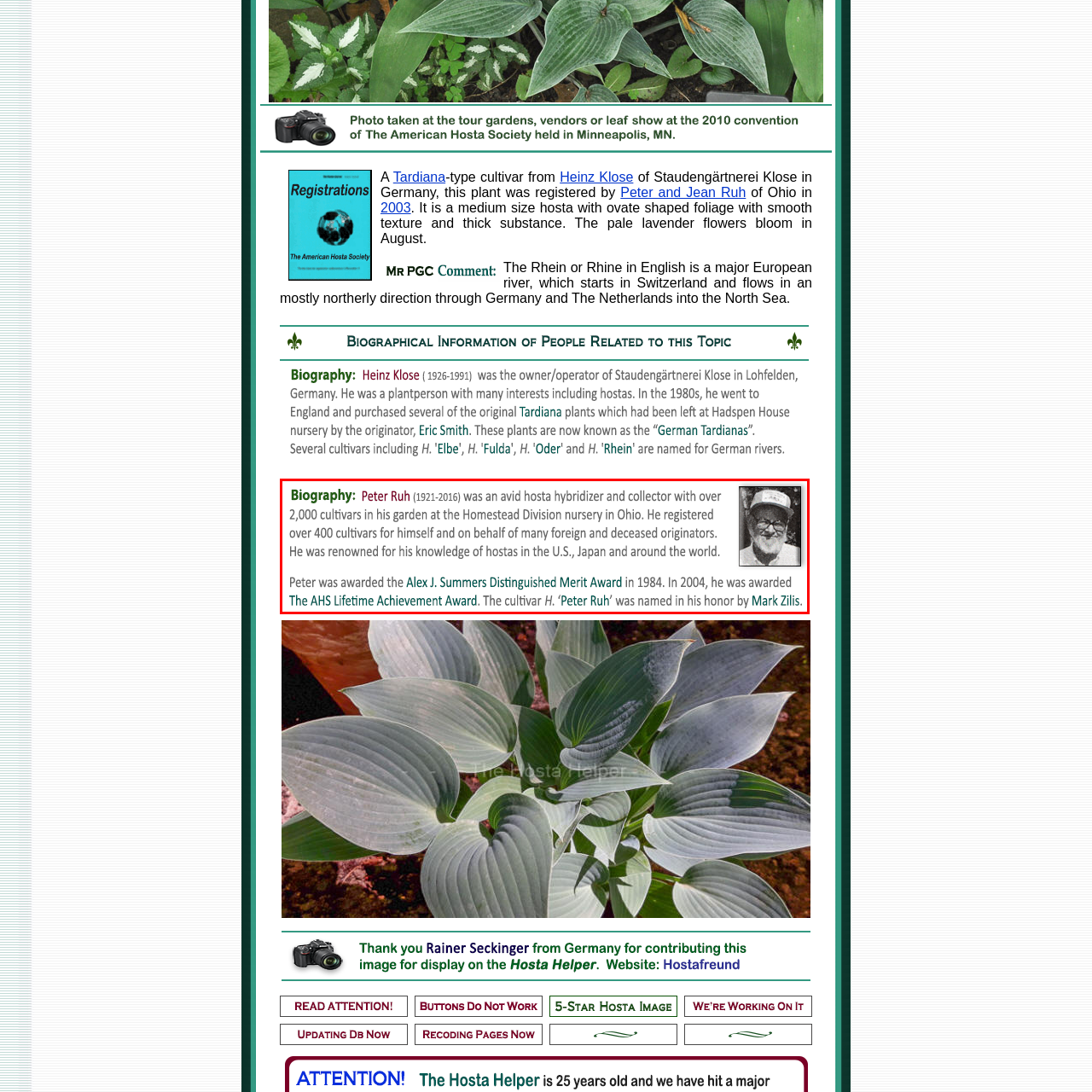Describe in detail what is happening in the image highlighted by the red border.

This image features a biography of Peter Ruh (1921-2016), an esteemed hosta hybridizer and collector based in Ohio. Known for cultivating over 2,000 hosta varieties at his Homestead Division nursery, Ruh registered over 400 cultivars, contributing significantly to the hosta community both nationally and internationally. His expertise in hostas led him to be recognized with multiple awards, including the Alex J. Summers Distinguished Merit Award in 1984 and the AHS Lifetime Achievement Award in 2004. A specific hosta cultivar, named ‘Peter Ruh,’ honors his legacy and contributions to horticulture. The image includes a portrait of Ruh, showcasing his dedication and passion for this unique plant species.